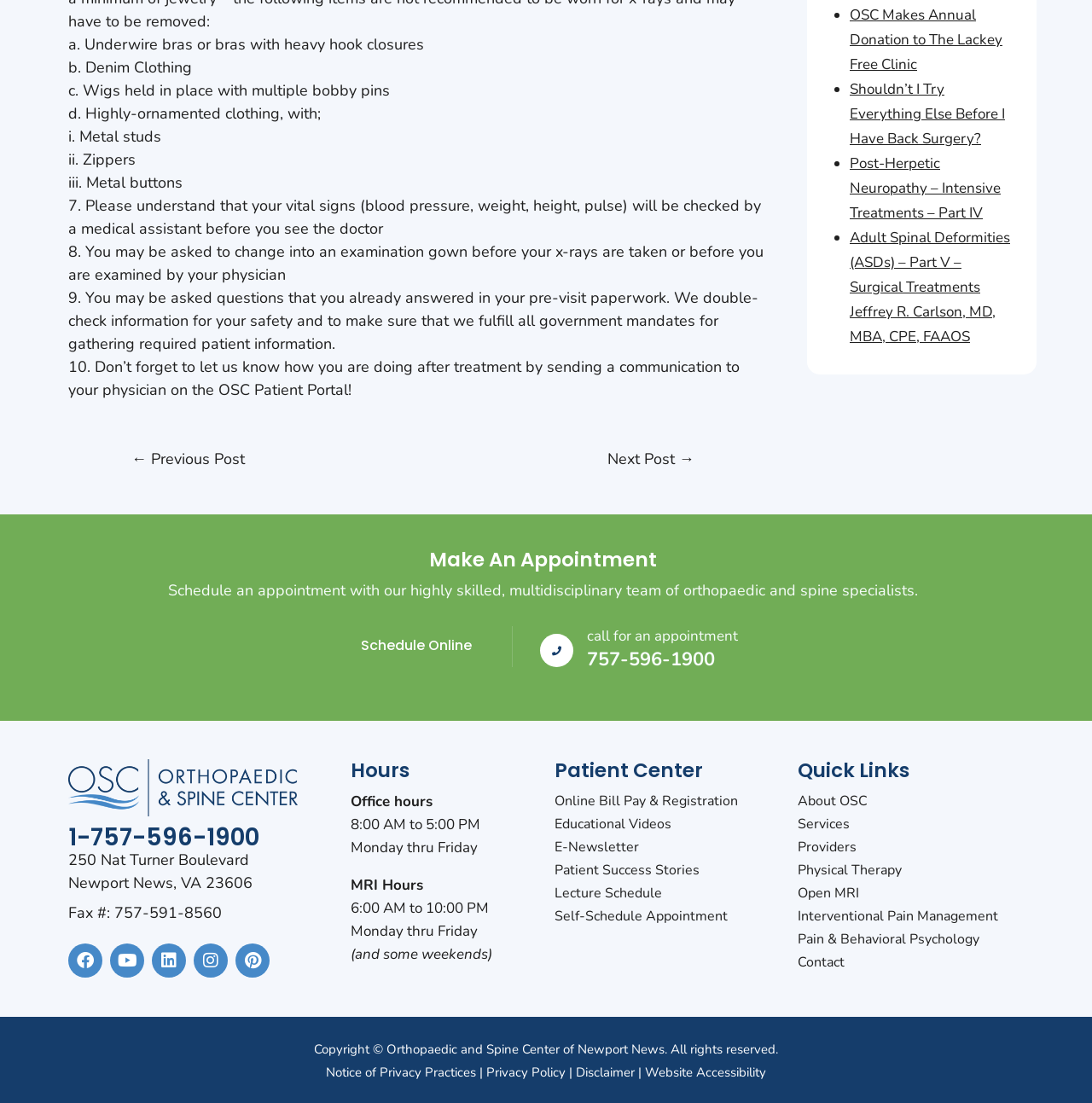Can you show the bounding box coordinates of the region to click on to complete the task described in the instruction: "Make a payment online"?

[0.508, 0.717, 0.676, 0.734]